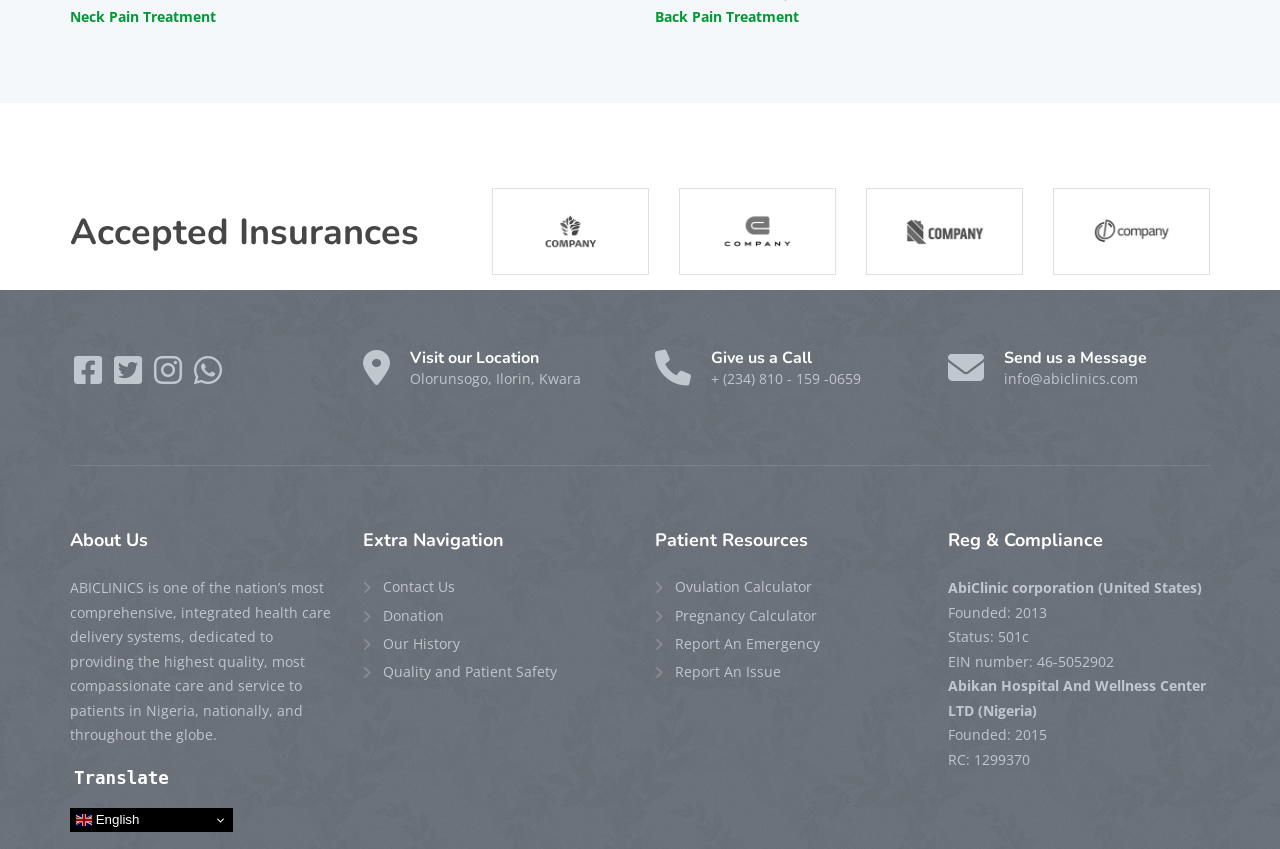Determine the bounding box coordinates for the HTML element described here: "Sustainability".

None